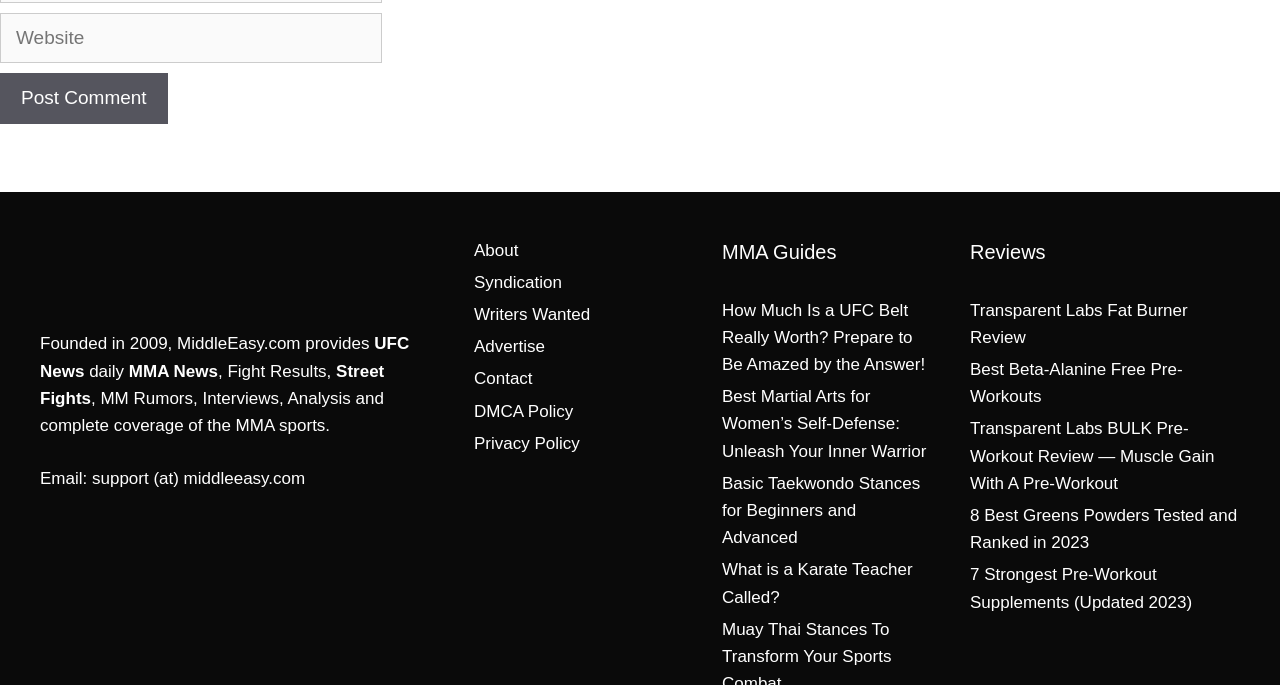Reply to the question below using a single word or brief phrase:
What type of content is under the 'MMA Guides' section?

Martial arts guides